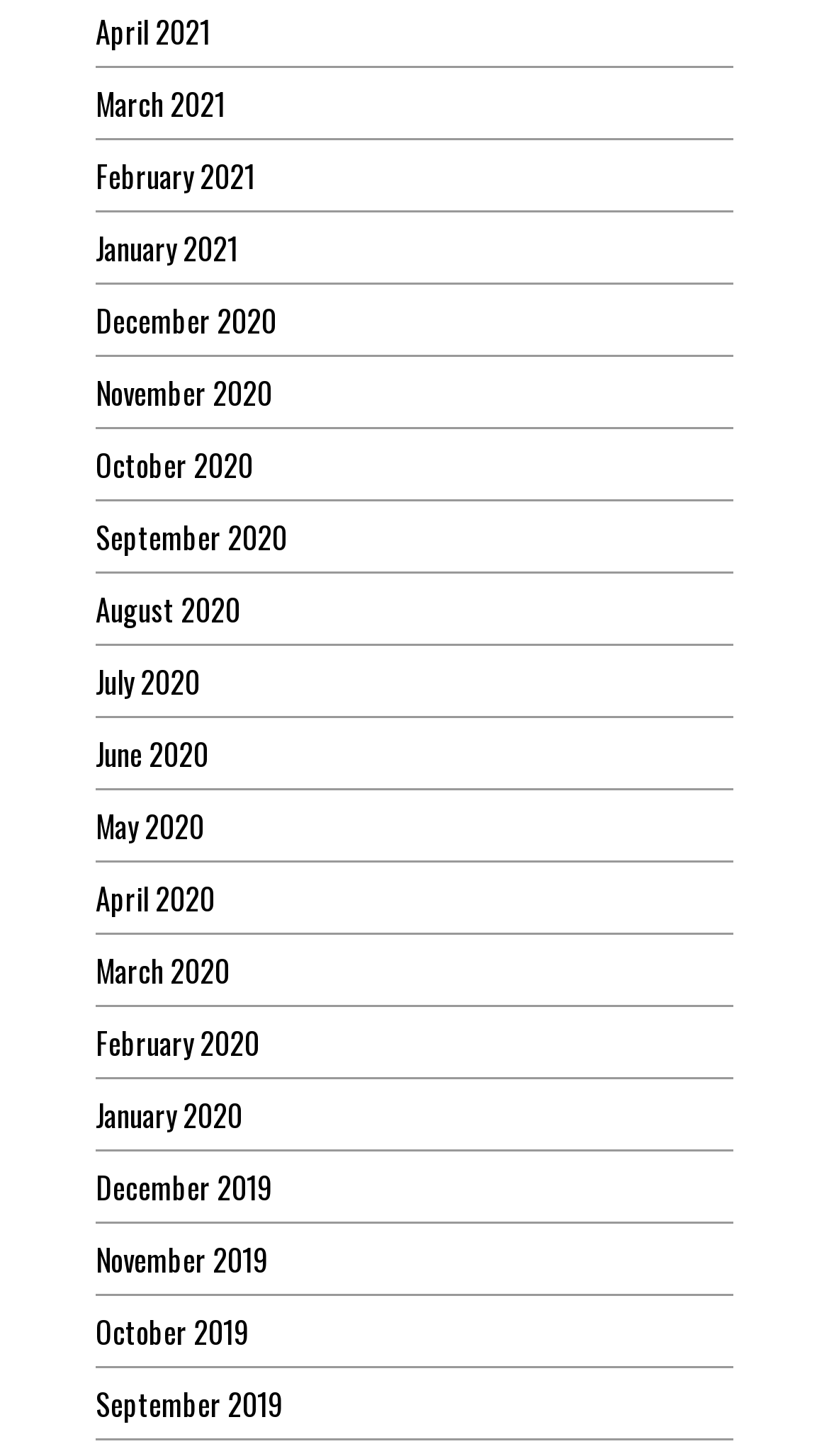Use one word or a short phrase to answer the question provided: 
What is the earliest month listed?

December 2019